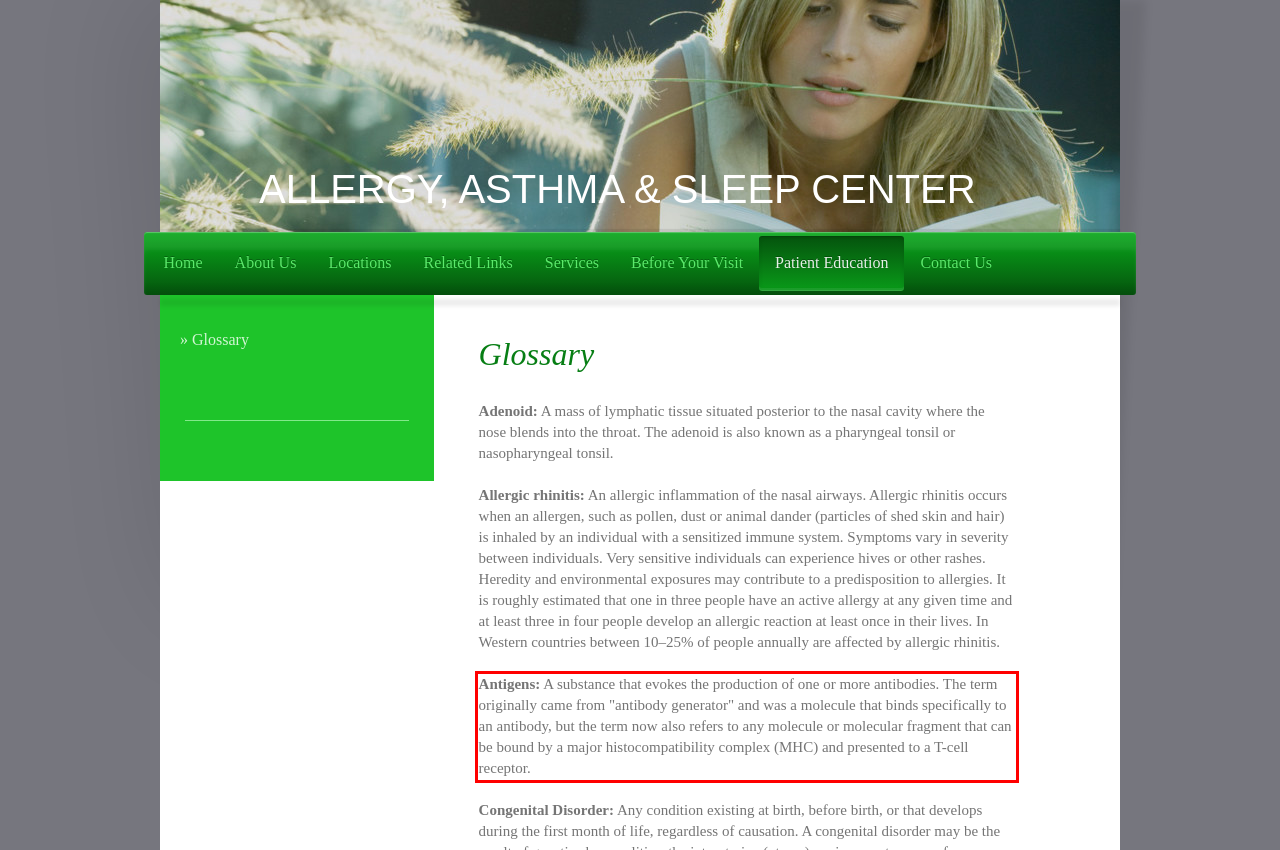Please examine the screenshot of the webpage and read the text present within the red rectangle bounding box.

Antigens: A substance that evokes the production of one or more antibodies. The term originally came from "antibody generator" and was a molecule that binds specifically to an antibody, but the term now also refers to any molecule or molecular fragment that can be bound by a major histocompatibility complex (MHC) and presented to a T-cell receptor.